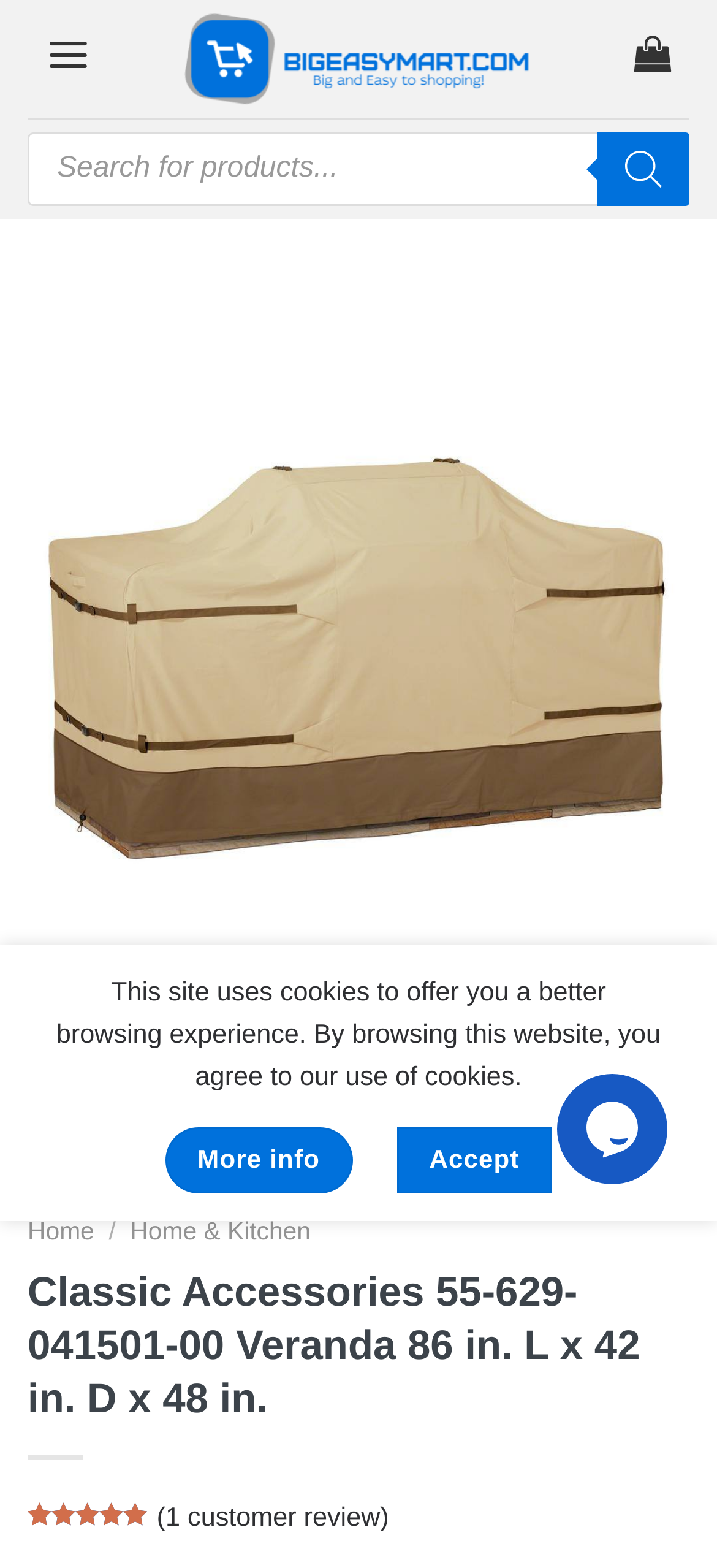Please respond to the question with a concise word or phrase:
What is the name of the website?

BigEasyMart.com